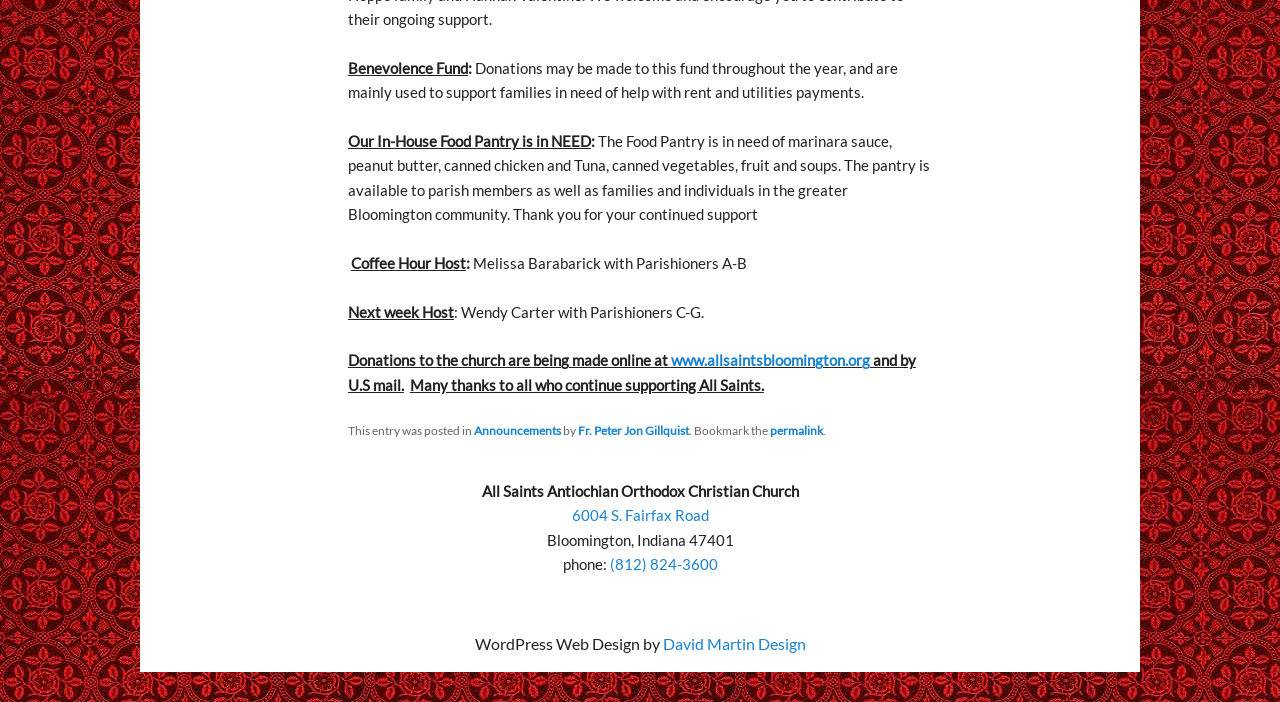Identify and provide the bounding box coordinates of the UI element described: "6004 S. Fairfax Road". The coordinates should be formatted as [left, top, right, bottom], with each number being a float between 0 and 1.

[0.446, 0.721, 0.554, 0.747]